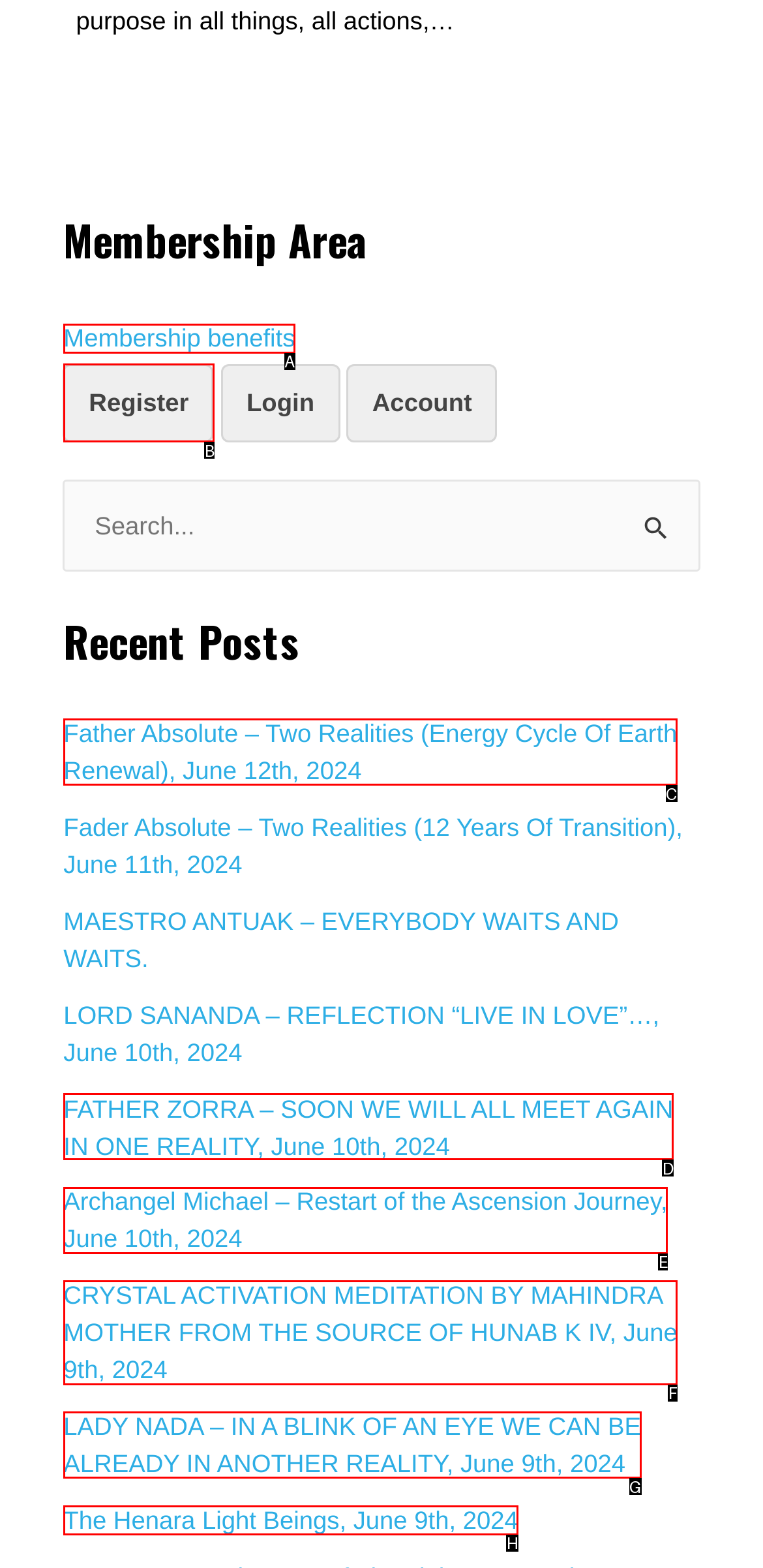Determine the letter of the UI element that you need to click to perform the task: Register for membership.
Provide your answer with the appropriate option's letter.

B